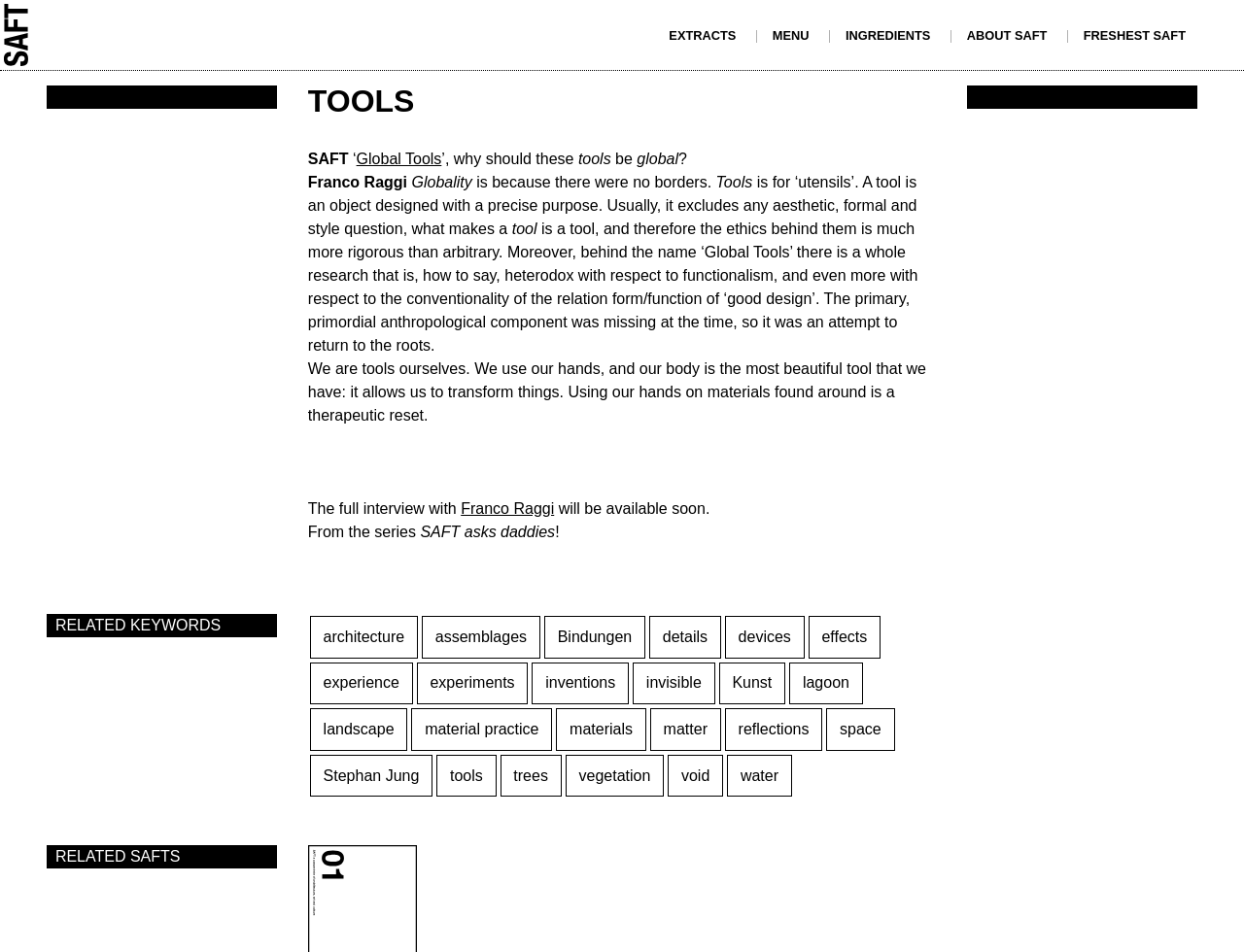Highlight the bounding box coordinates of the region I should click on to meet the following instruction: "Read the interview with Franco Raggi".

[0.37, 0.526, 0.445, 0.543]